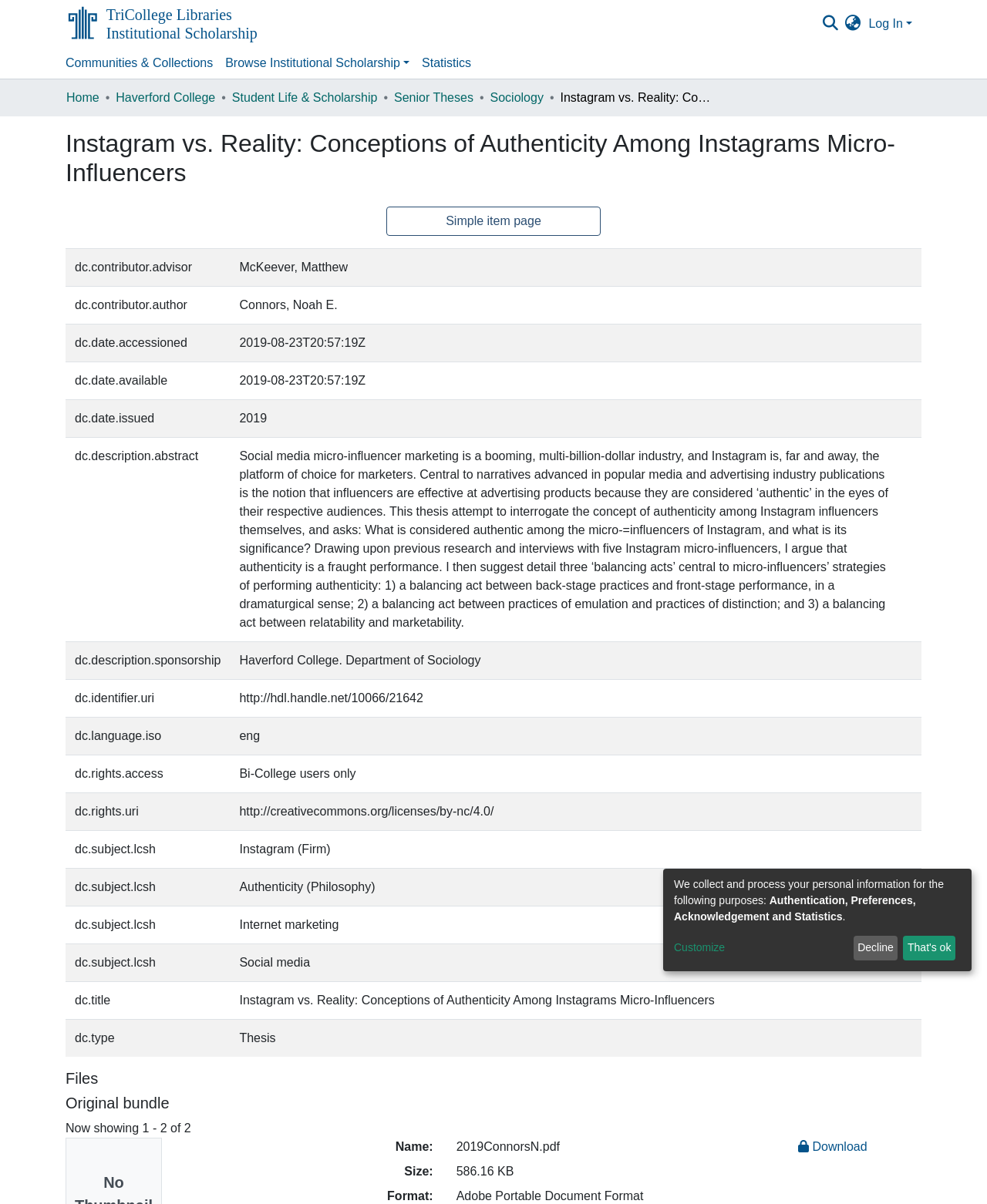Specify the bounding box coordinates of the area to click in order to follow the given instruction: "Switch language."

[0.851, 0.012, 0.877, 0.028]